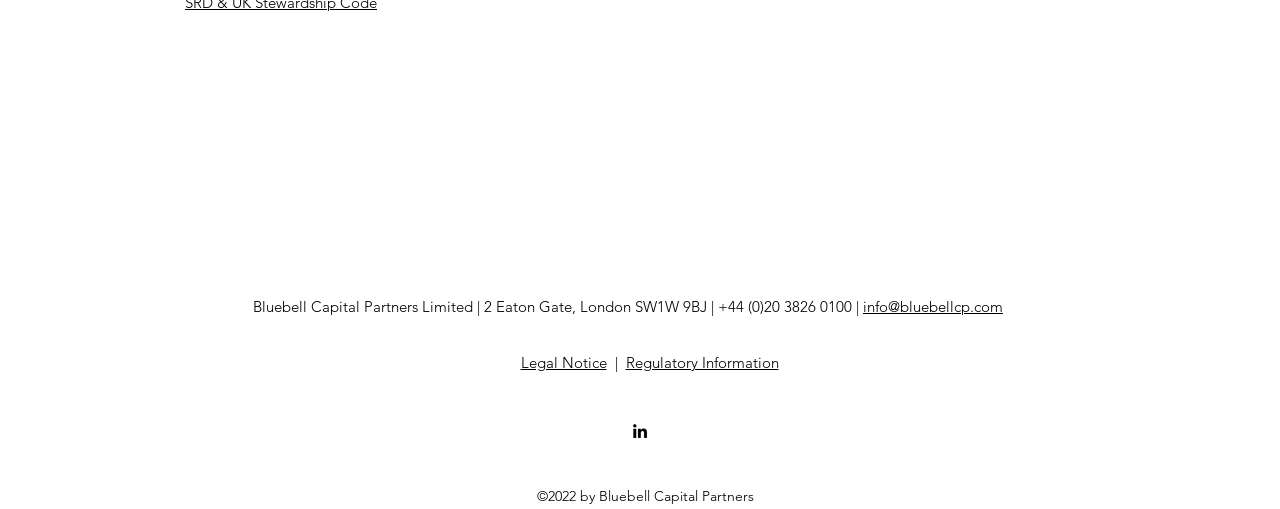Locate the UI element described by info@bluebellcp.com in the provided webpage screenshot. Return the bounding box coordinates in the format (top-left x, top-left y, bottom-right x, bottom-right y), ensuring all values are between 0 and 1.

[0.674, 0.583, 0.784, 0.62]